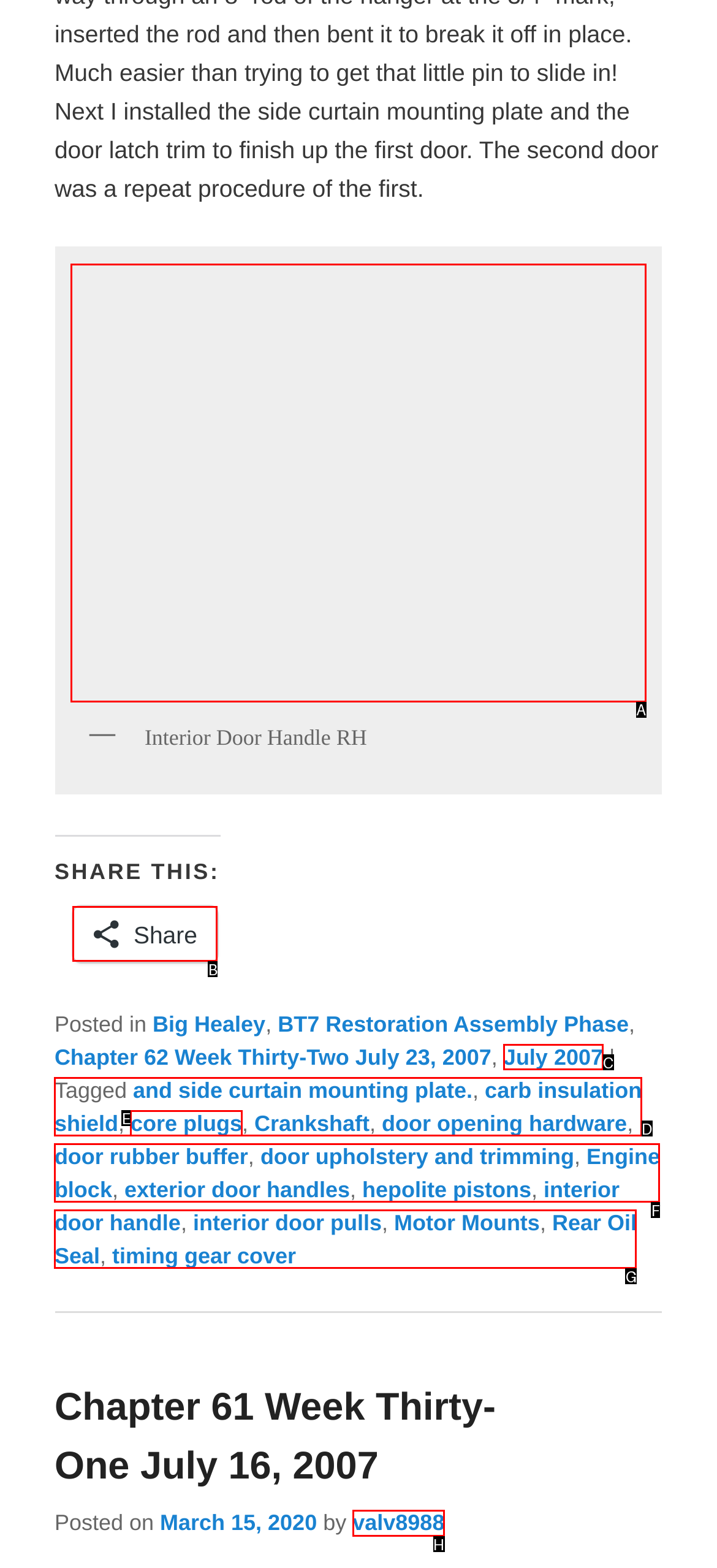Select the letter associated with the UI element you need to click to perform the following action: Read the post by 'valv8988'
Reply with the correct letter from the options provided.

H